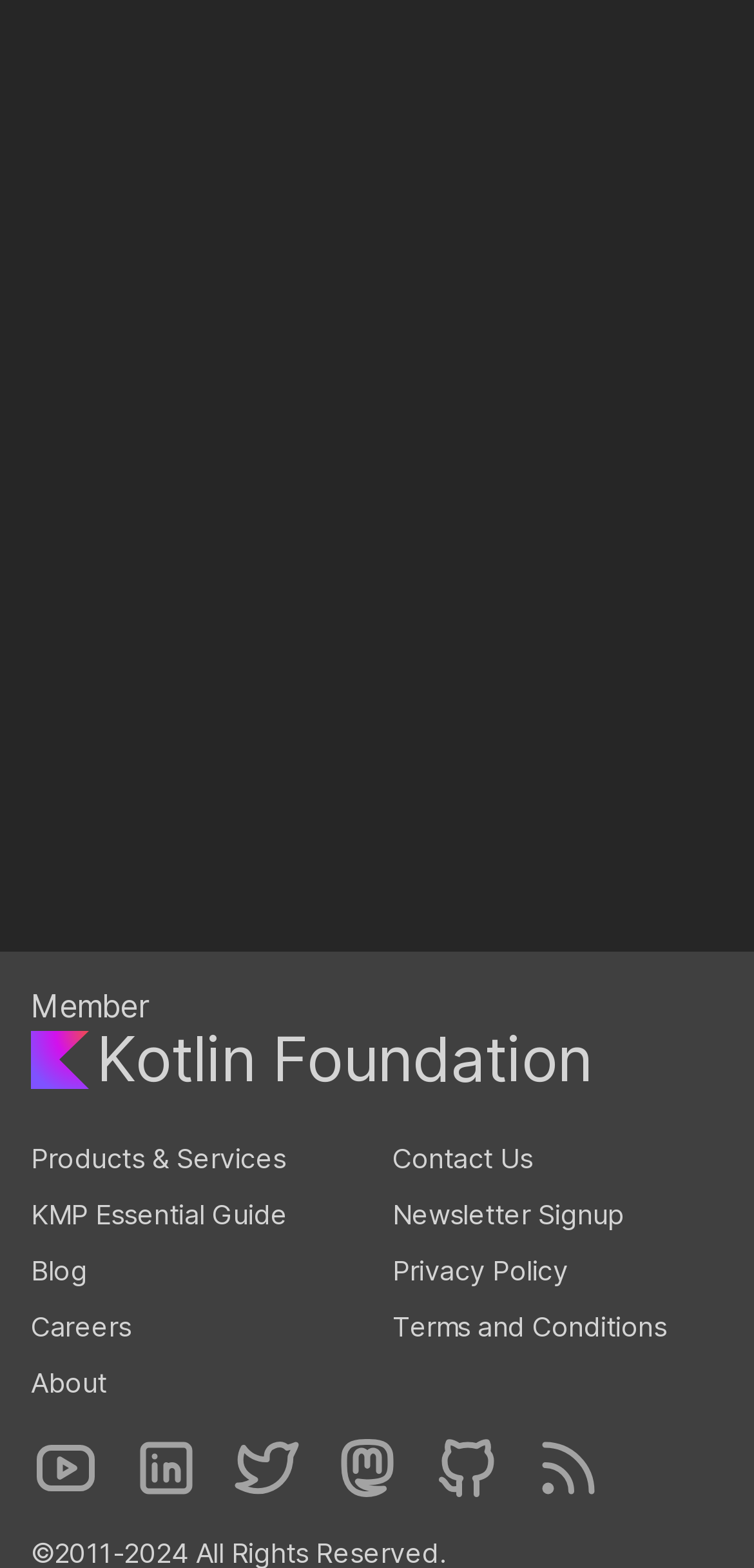Reply to the question with a brief word or phrase: What is the organization mentioned in the footer?

Kotlin Foundation